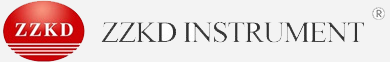Review the image closely and give a comprehensive answer to the question: What is the font style of the text 'ZZKD INSTRUMENT'?

The text 'ZZKD INSTRUMENT' is written in a sleek, modern font, which gives the logo a professional and contemporary look. This font style is often used in corporate branding to convey a sense of sophistication and innovation.